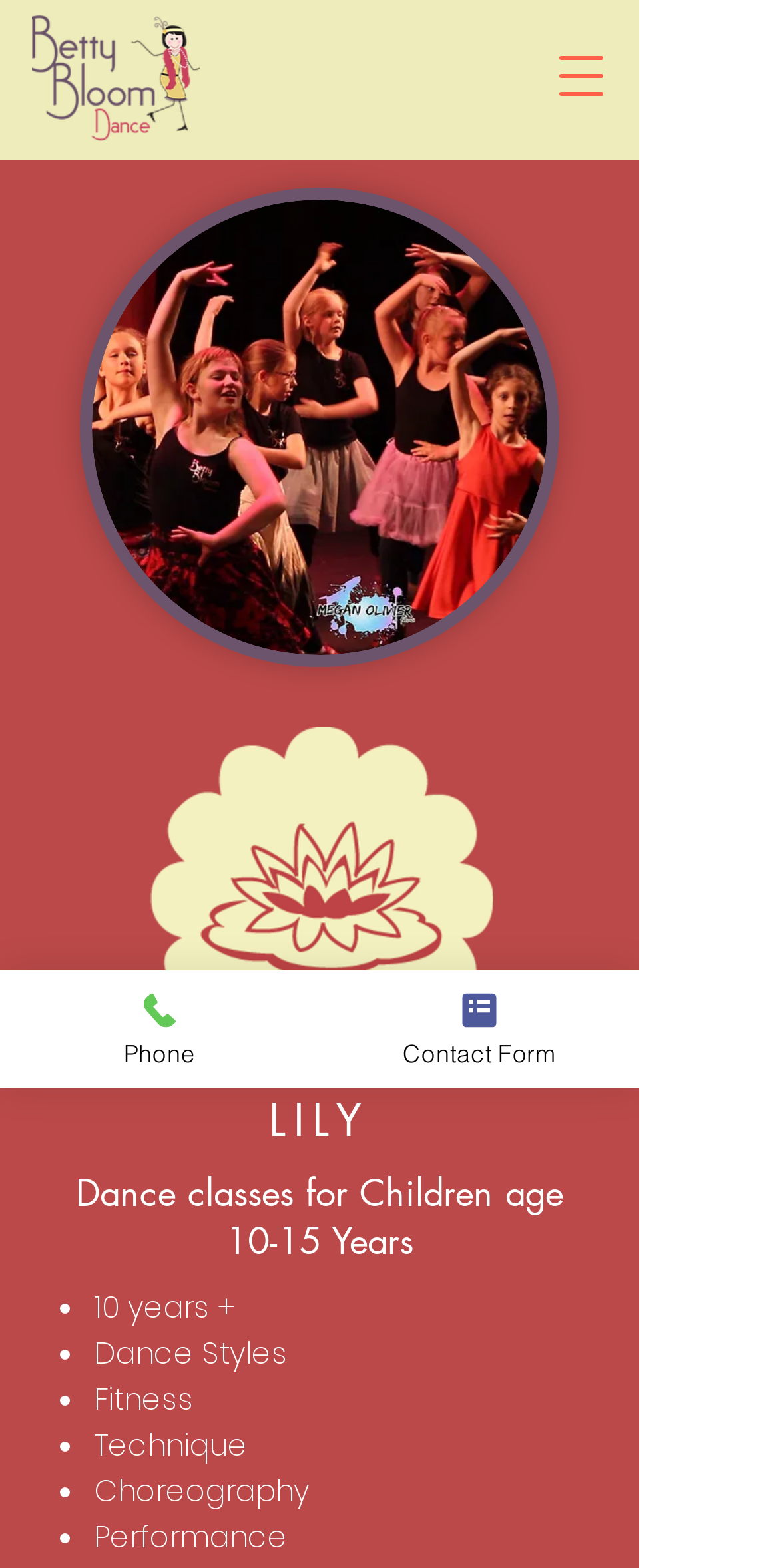What are the dance styles taught? Refer to the image and provide a one-word or short phrase answer.

Various